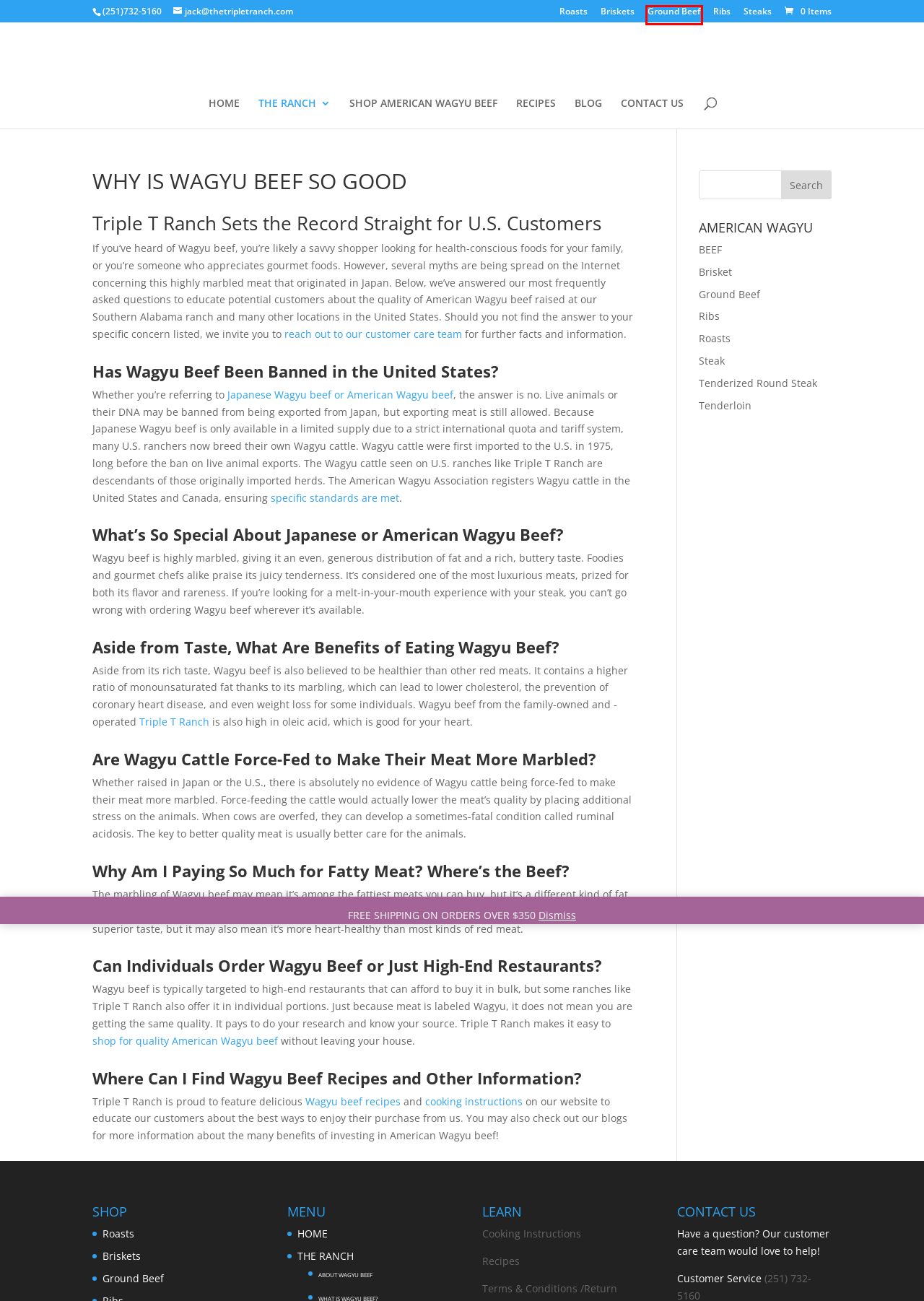View the screenshot of the webpage containing a red bounding box around a UI element. Select the most fitting webpage description for the new page shown after the element in the red bounding box is clicked. Here are the candidates:
A. News, Info, & Tips on Triple T Ranch American Wagyu Beef
B. Shop American Wagyu Beef in the U.S.
C. Shop American Wagyu Beef Round Steak in the U.S.
D. Triple T Ranch American Wagyu Beef from Mobile, AL
E. Shop American Wagyu Ground Beef in the U.S.
F. Shop Boneless Wagyu Chuck Roast in the U.S.
G. Shop American Wagyu Beef & Ribs in the U.S.
H. Your Checkout Cart - Triple T Ranch

E